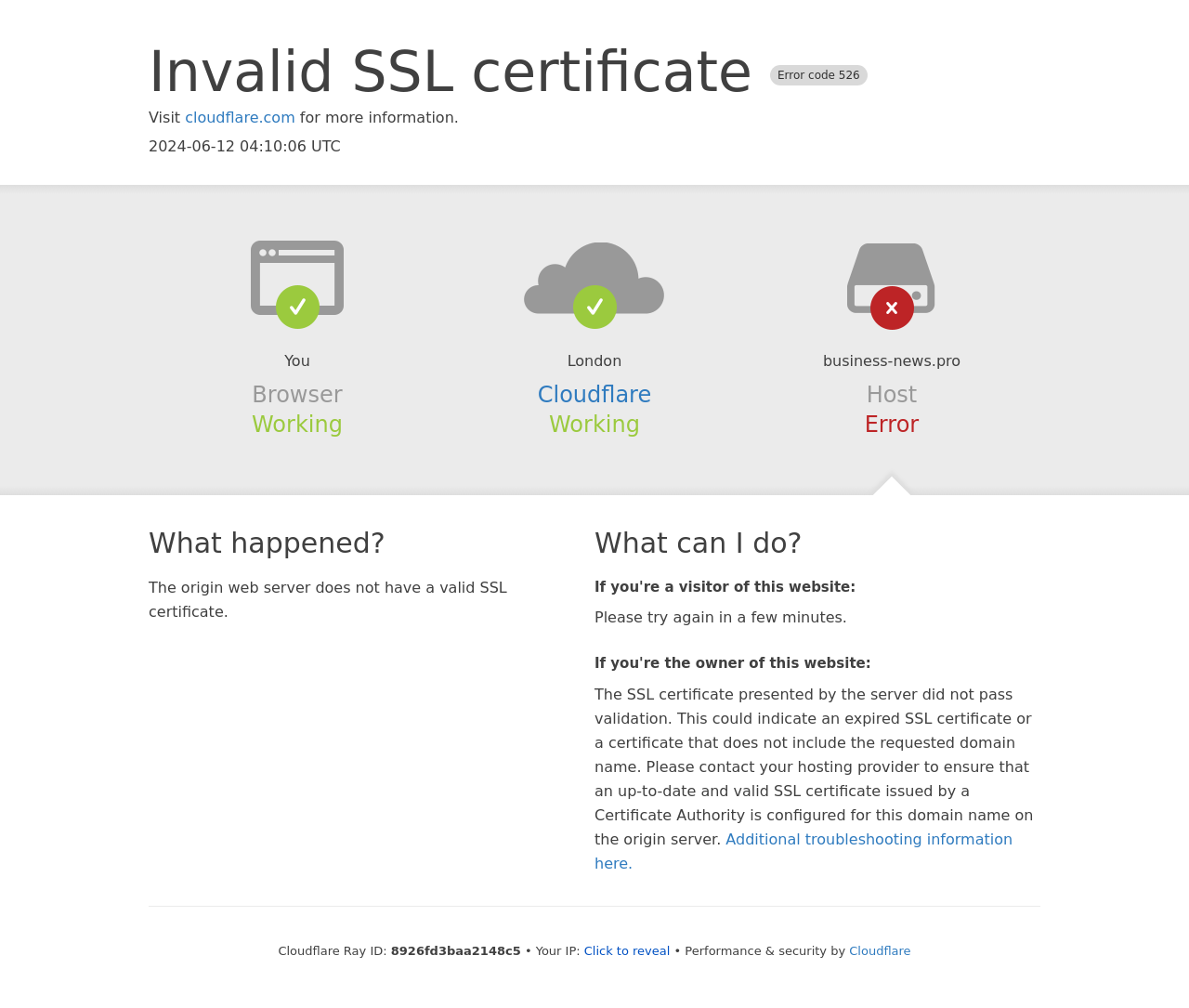What is the purpose of Cloudflare?
Look at the webpage screenshot and answer the question with a detailed explanation.

The webpage mentions that Cloudflare provides 'Performance & security by' at the bottom, indicating that Cloudflare is used to improve the performance and security of the website.